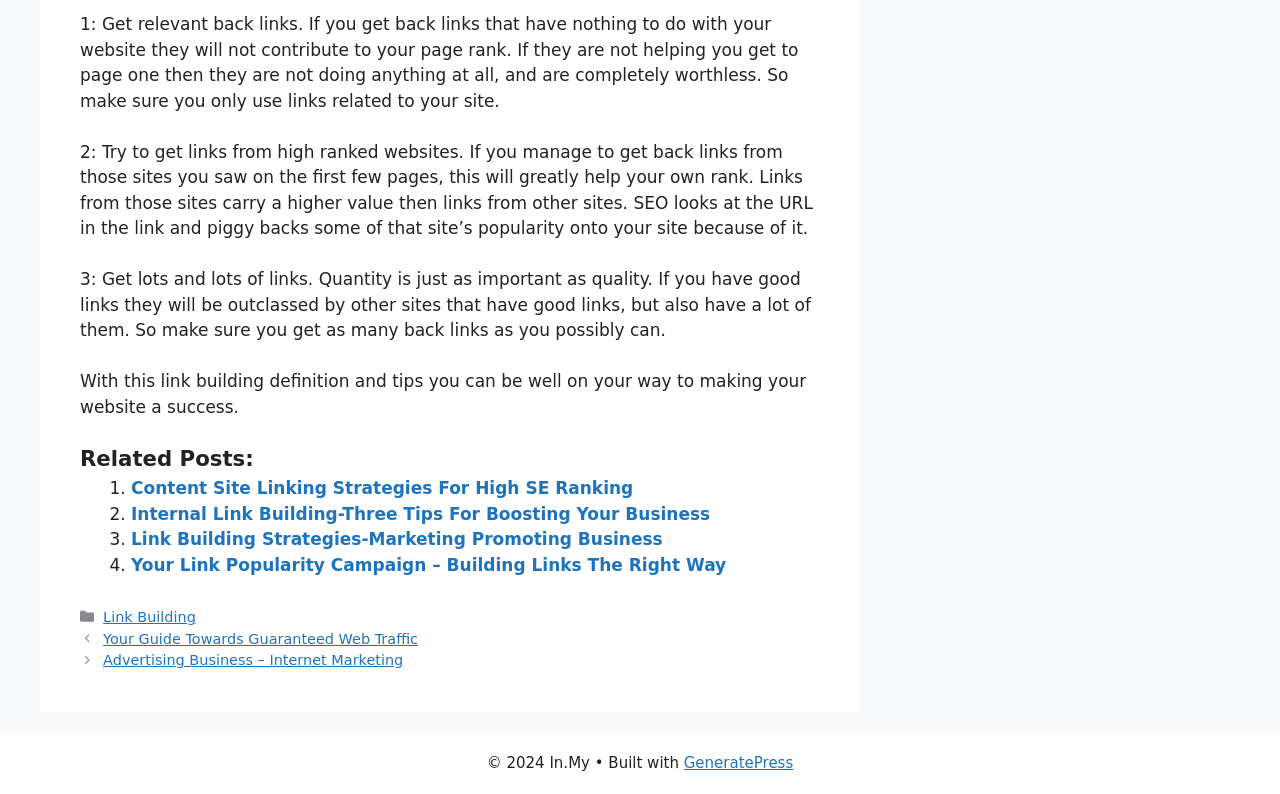Using the element description provided, determine the bounding box coordinates in the format (top-left x, top-left y, bottom-right x, bottom-right y). Ensure that all values are floating point numbers between 0 and 1. Element description: Link Building

[0.081, 0.767, 0.153, 0.787]